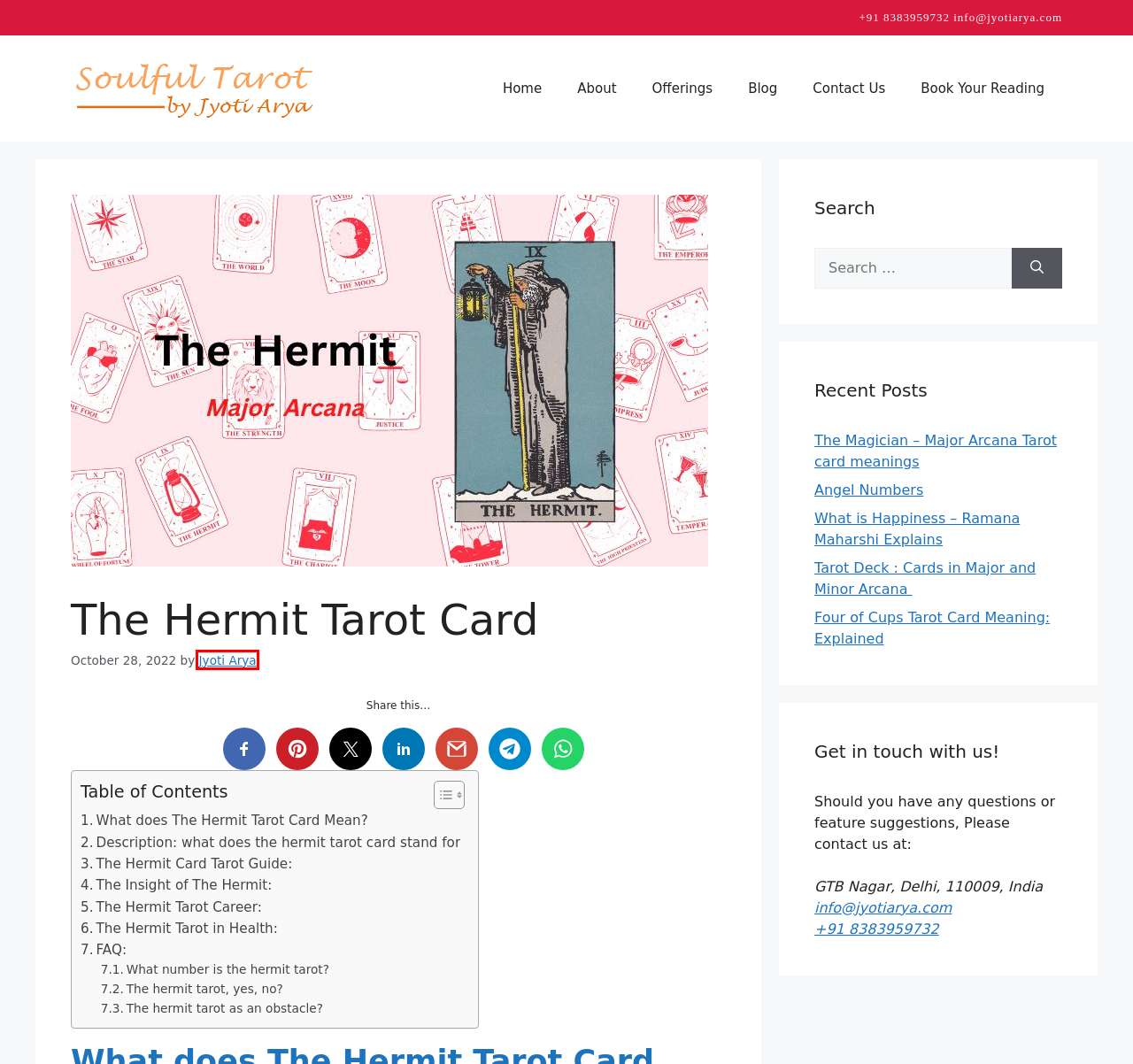Analyze the screenshot of a webpage featuring a red rectangle around an element. Pick the description that best fits the new webpage after interacting with the element inside the red bounding box. Here are the candidates:
A. Jyoti Arya - Soulful Tarot by Jyoti Arya
B. The Magician - Major Arcana Tarot card meanings - Soulful Tarot by Jyoti Arya
C. Blog- Soulful Tarot By Jyoti Arya
D. What is Happiness - Ramana Maharshi Explains - Soulful Tarot by Jyoti Arya
E. Tarot Deck : Cards in Major and Minor Arcana  - Soulful Tarot by Jyoti Arya
F. Four of Cups Tarot Card Meaning: Explained - Soulful Tarot by Jyoti Arya
G. Offering- Soulful Tarot By Jyoti Arya
H. Contact Us

A